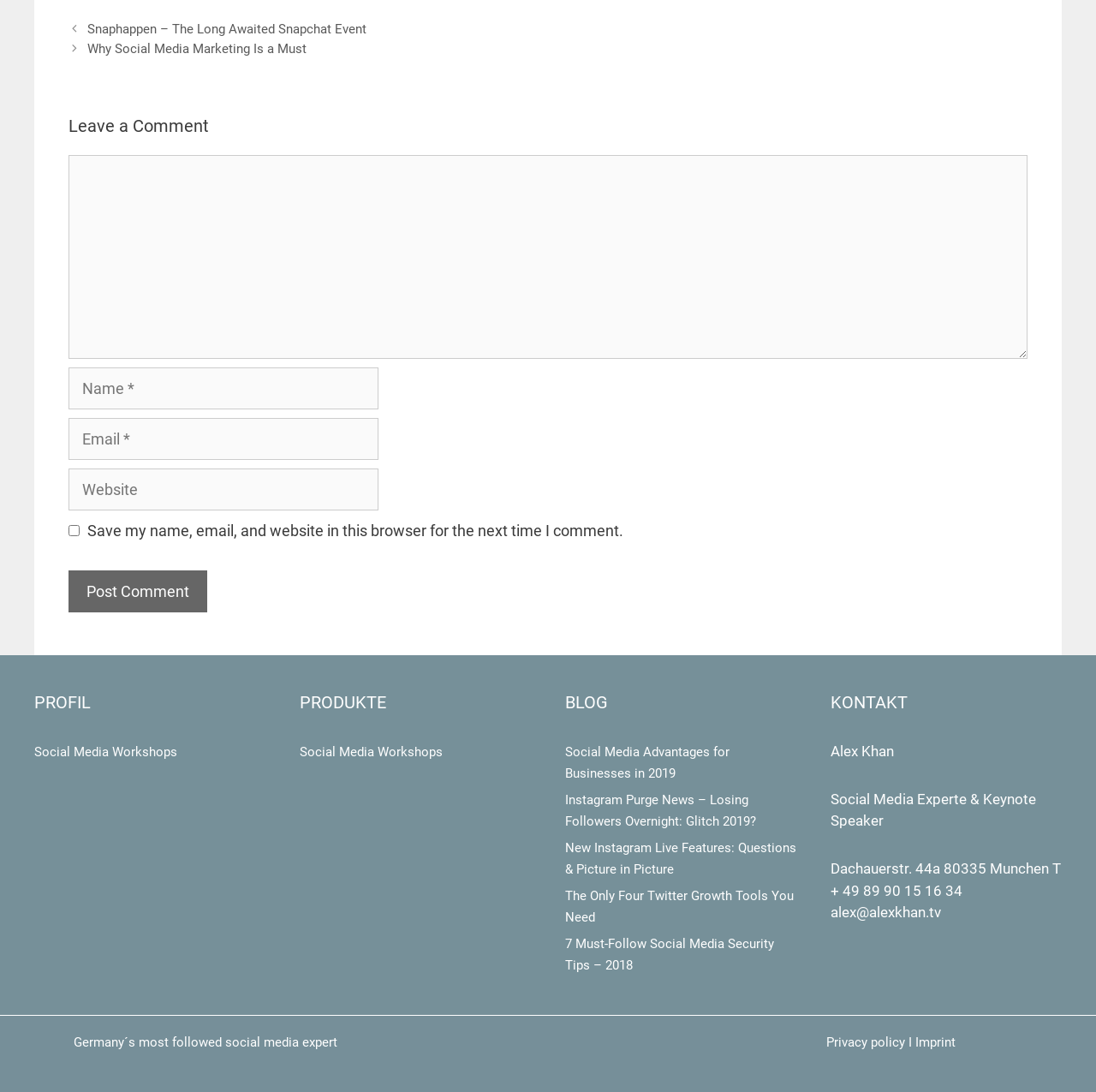Please specify the bounding box coordinates of the clickable region necessary for completing the following instruction: "Follow on Instagram". The coordinates must consist of four float numbers between 0 and 1, i.e., [left, top, right, bottom].

[0.031, 0.788, 0.052, 0.814]